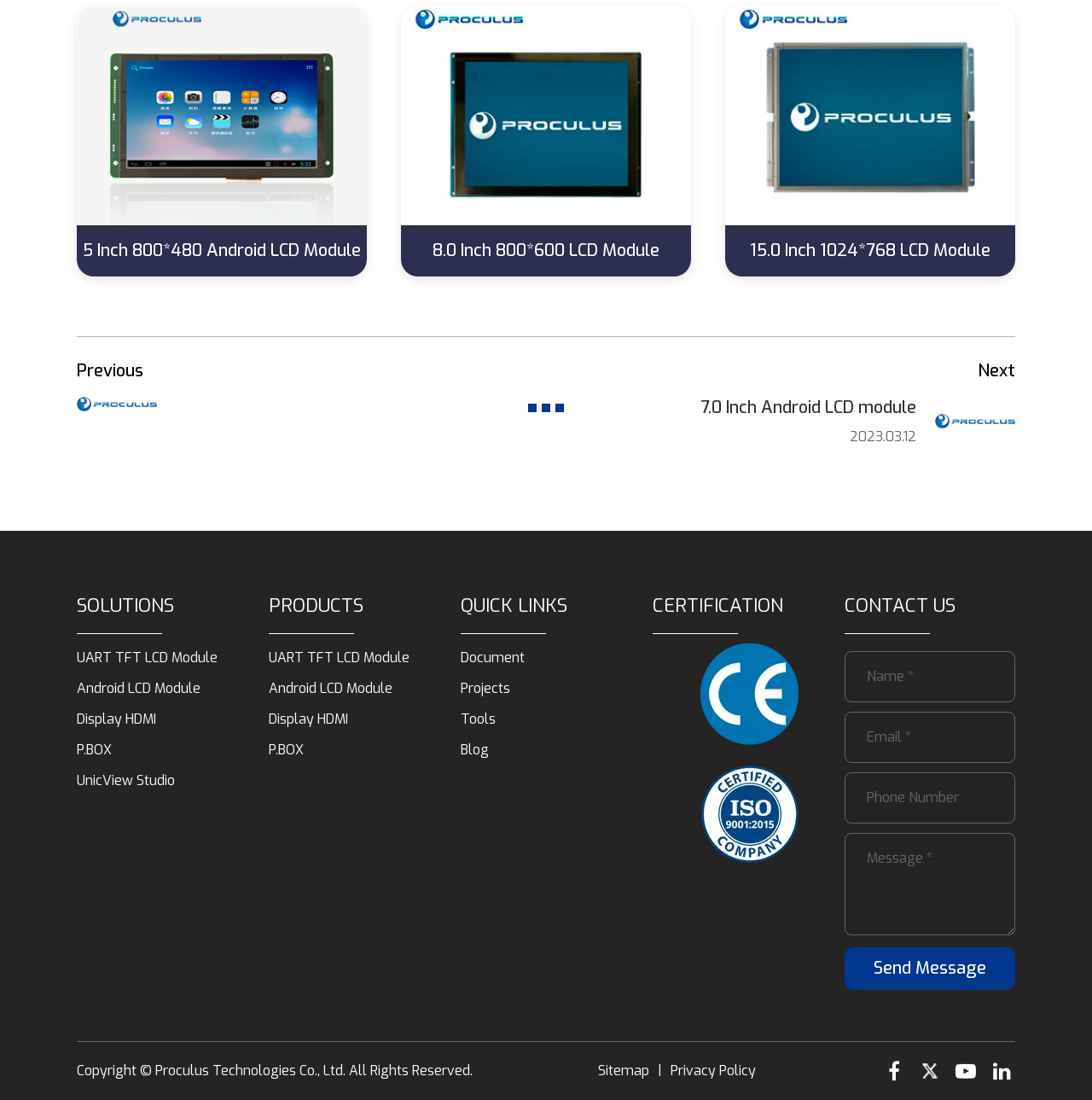Extract the bounding box of the UI element described as: "Android LCD Module".

[0.246, 0.612, 0.422, 0.64]